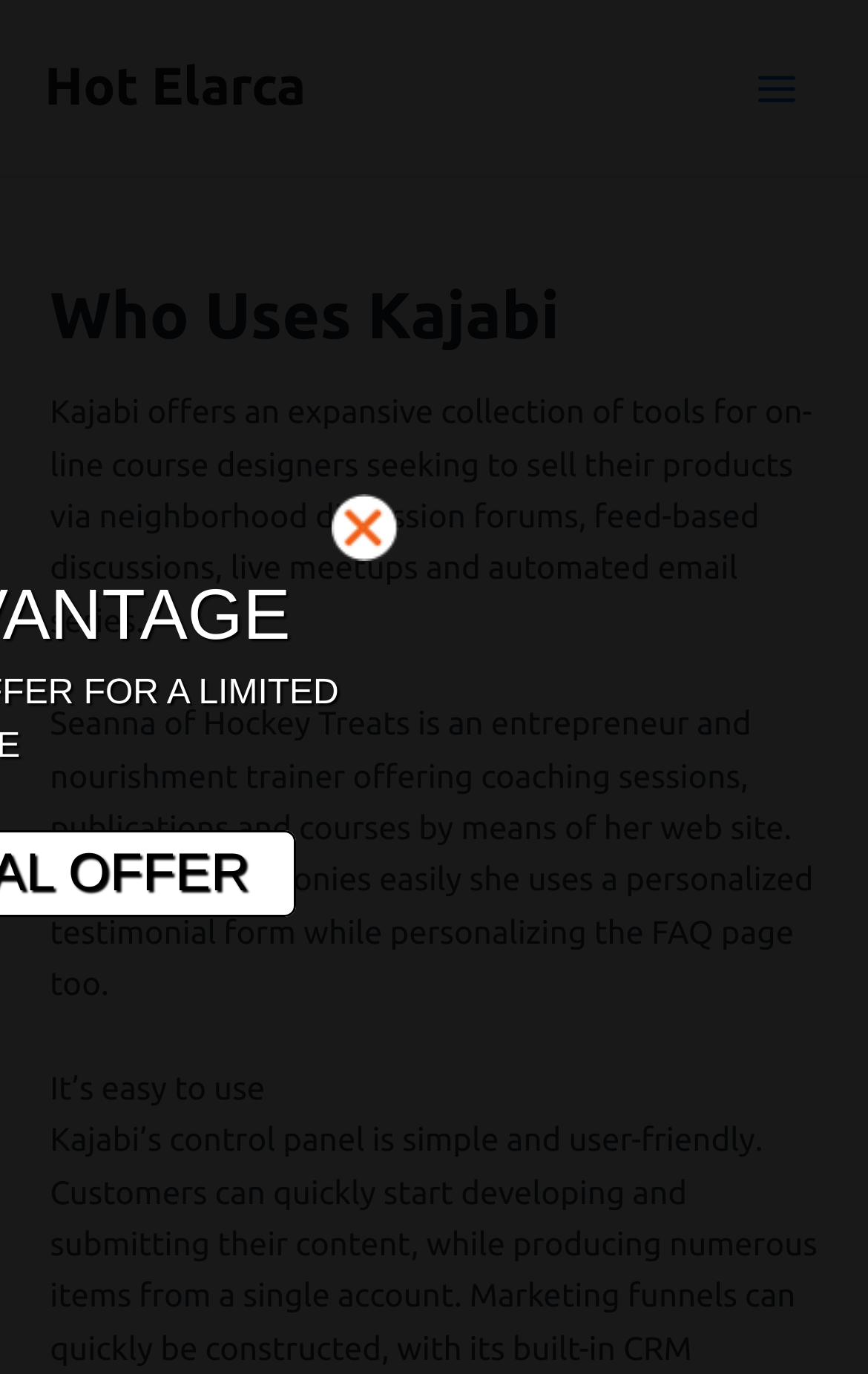What is Kajabi used for?
Please provide a single word or phrase in response based on the screenshot.

Online course design